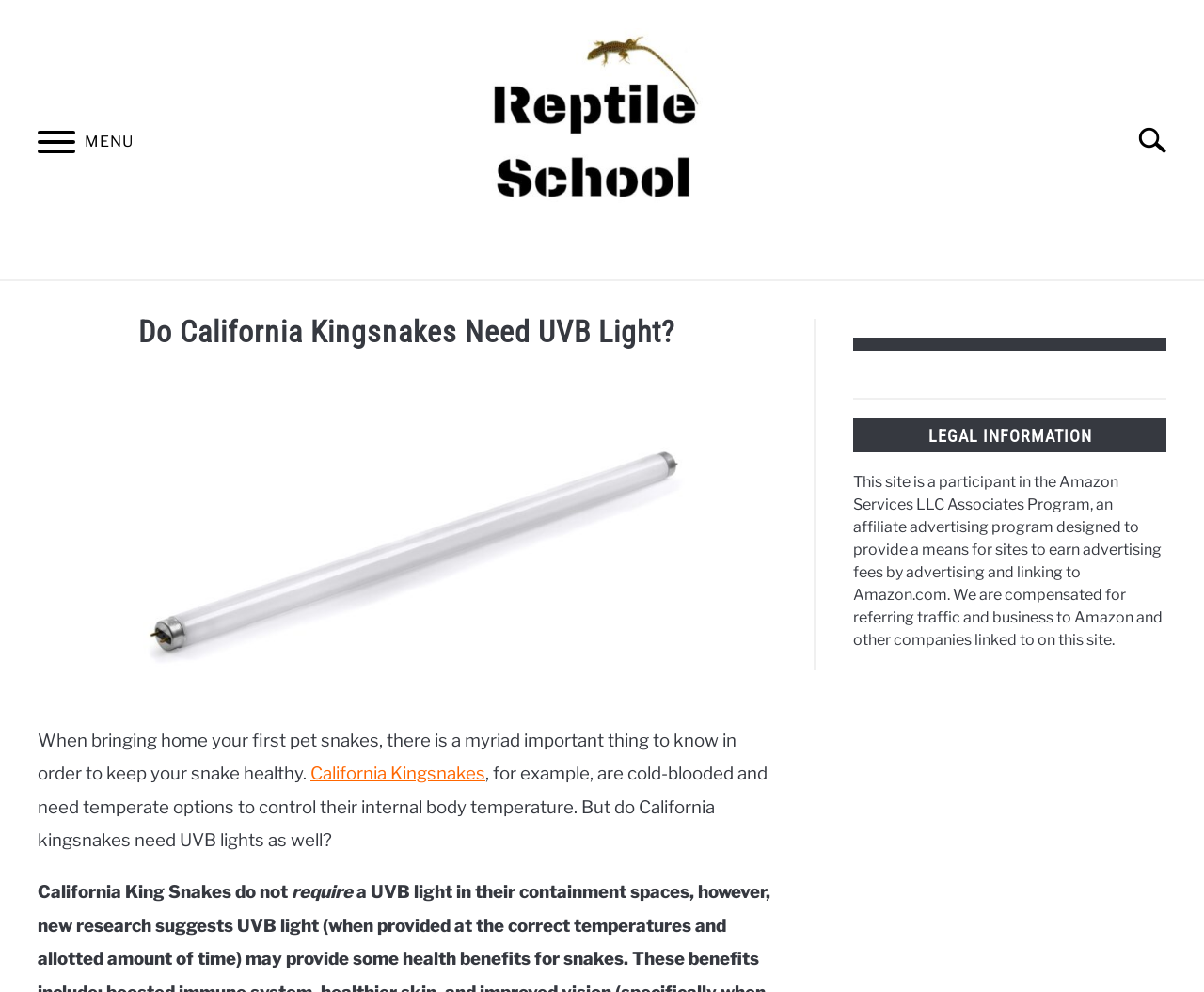Locate the bounding box coordinates of the clickable region to complete the following instruction: "Learn about 'Reptile Care'."

[0.398, 0.028, 0.586, 0.263]